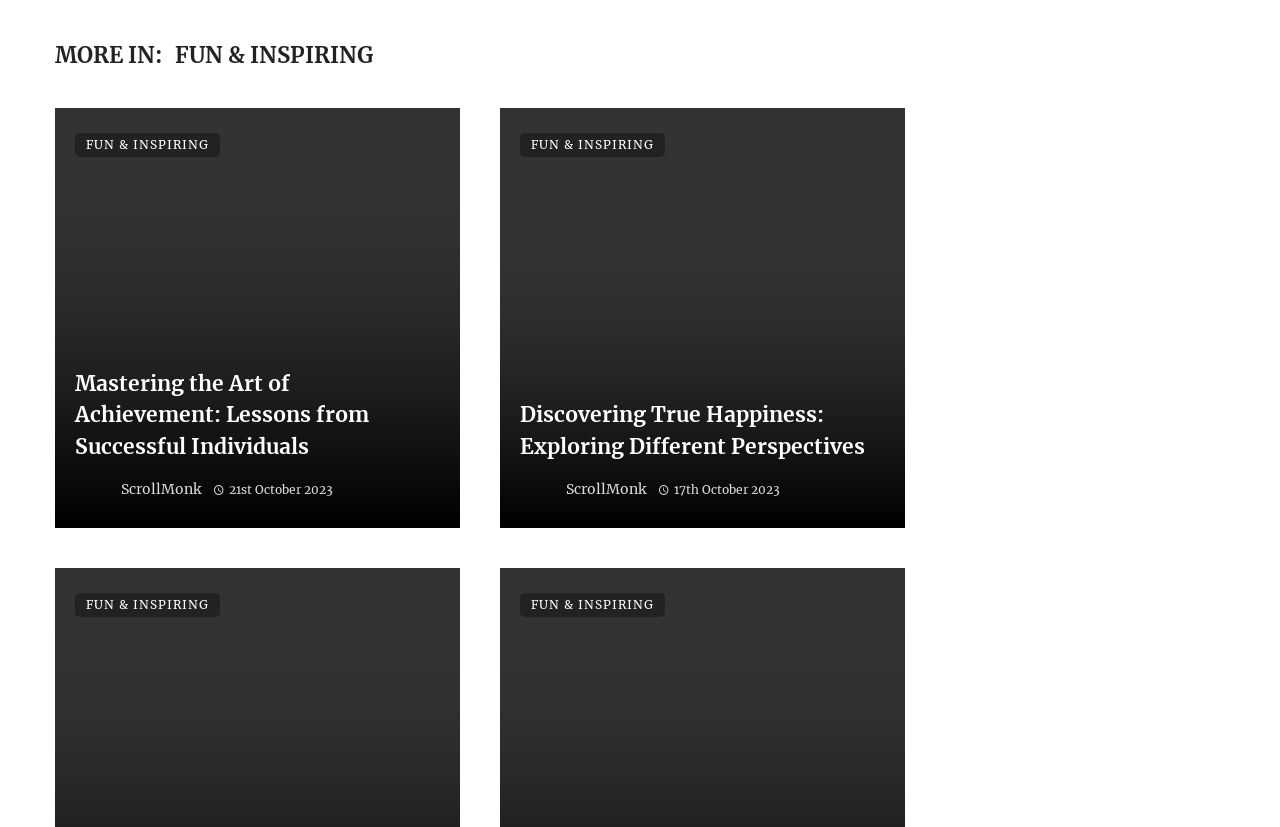Determine the bounding box coordinates of the region that needs to be clicked to achieve the task: "click on the 'FUN & INSPIRING' category".

[0.406, 0.161, 0.52, 0.19]